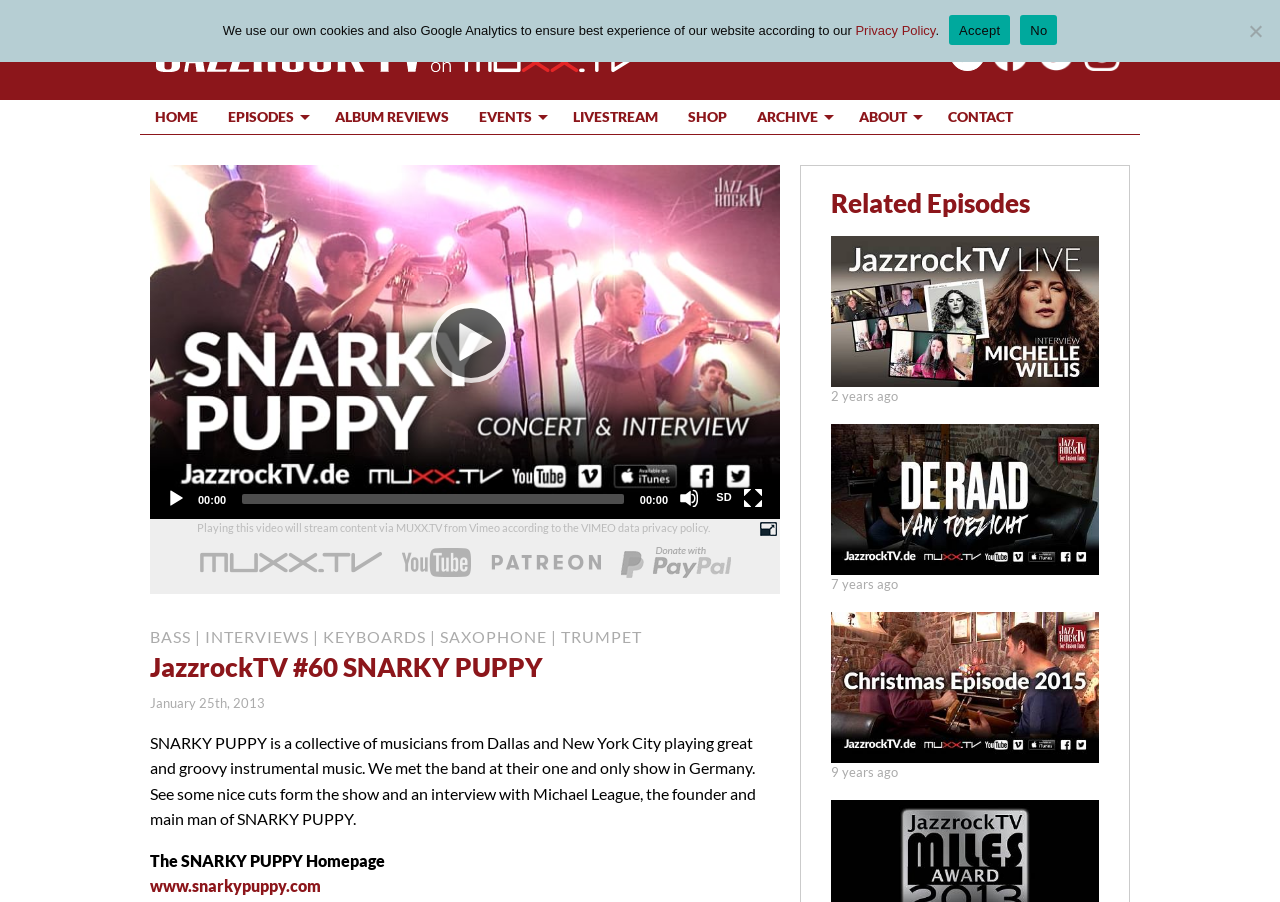Please determine the bounding box coordinates of the element's region to click in order to carry out the following instruction: "Search for something". The coordinates should be four float numbers between 0 and 1, i.e., [left, top, right, bottom].

[0.742, 0.041, 0.77, 0.079]